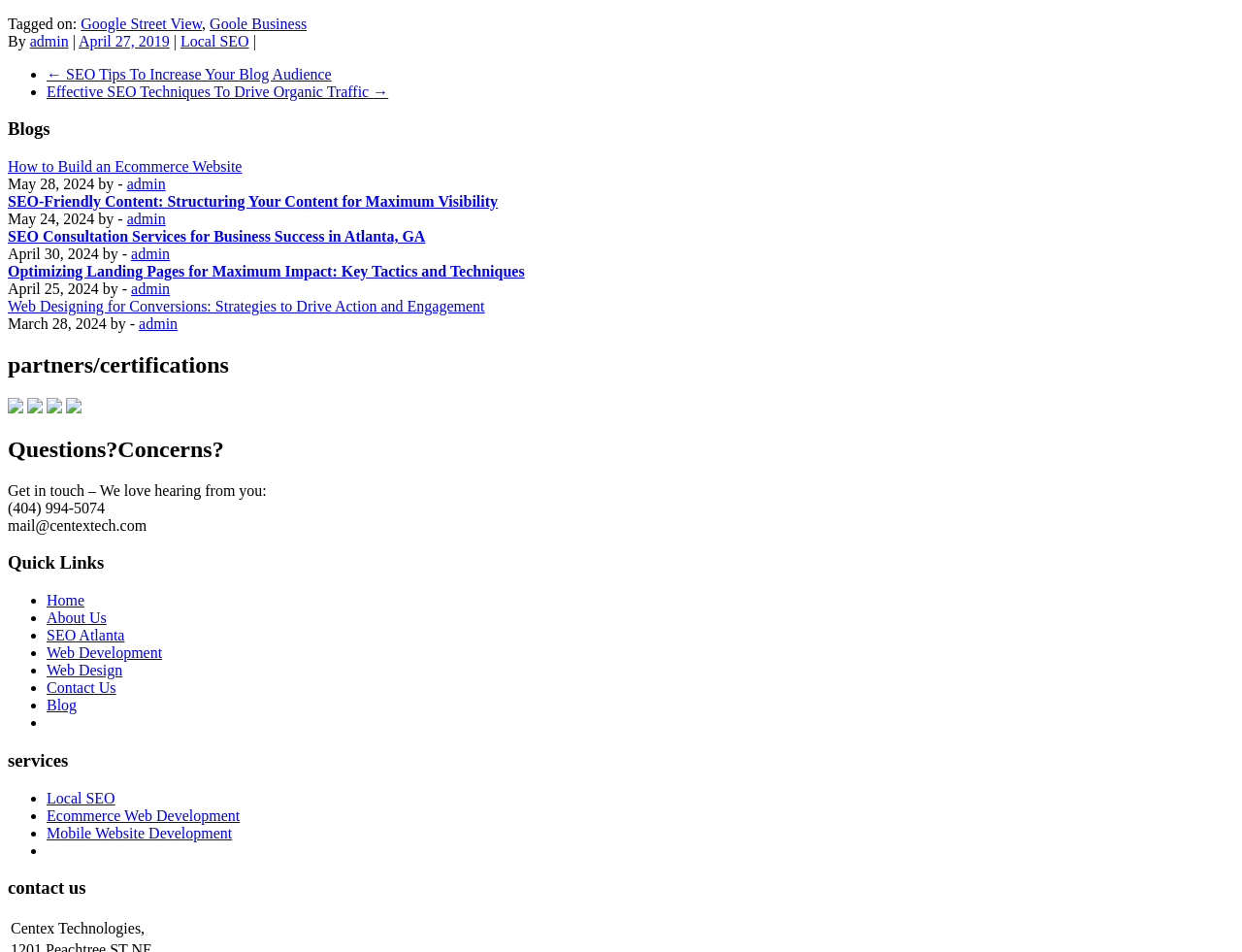Identify the bounding box for the UI element that is described as follows: "Local SEO".

[0.145, 0.034, 0.201, 0.052]